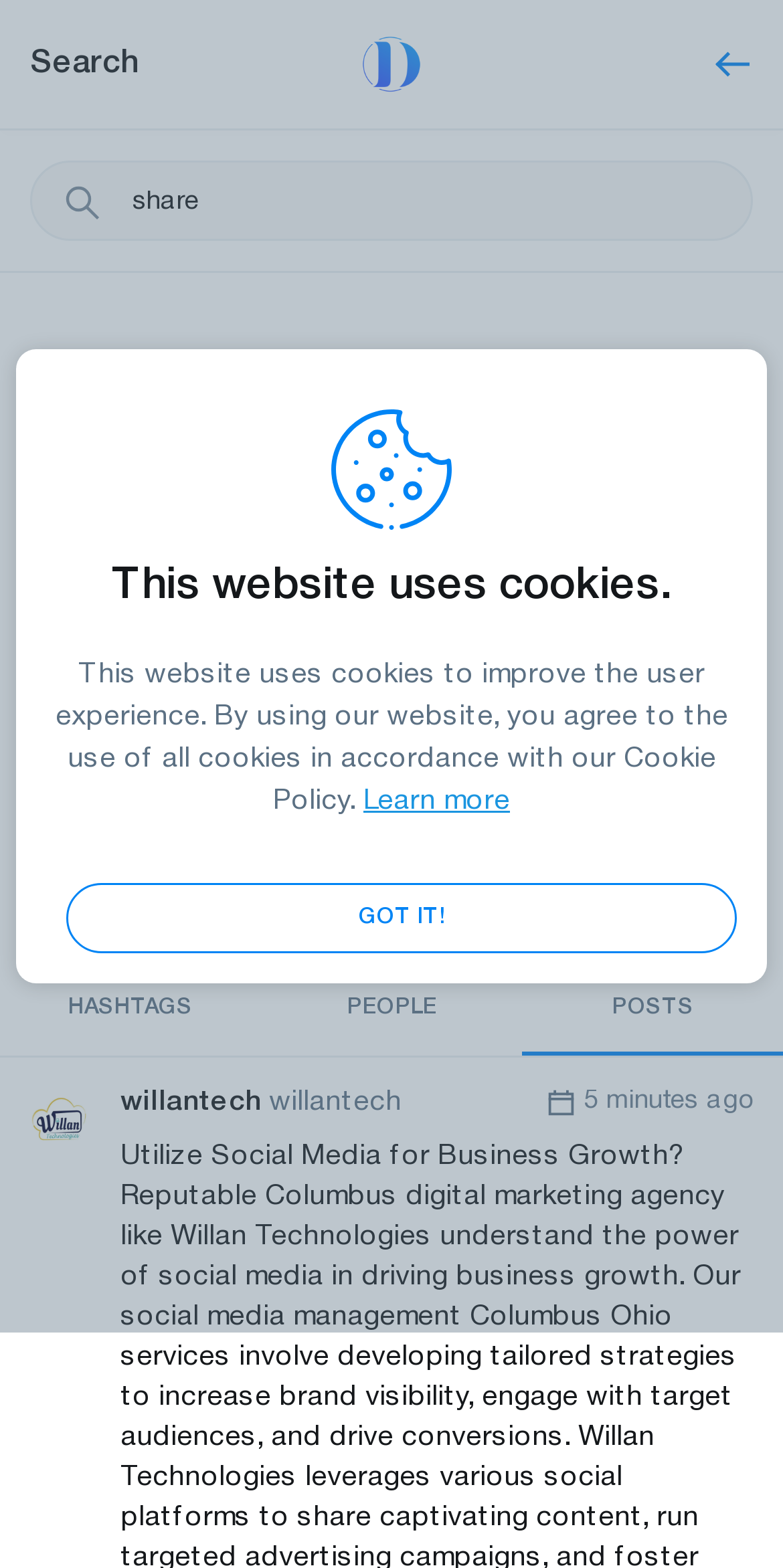Find the bounding box coordinates for the area that must be clicked to perform this action: "Click the 'Post Comment' button".

None